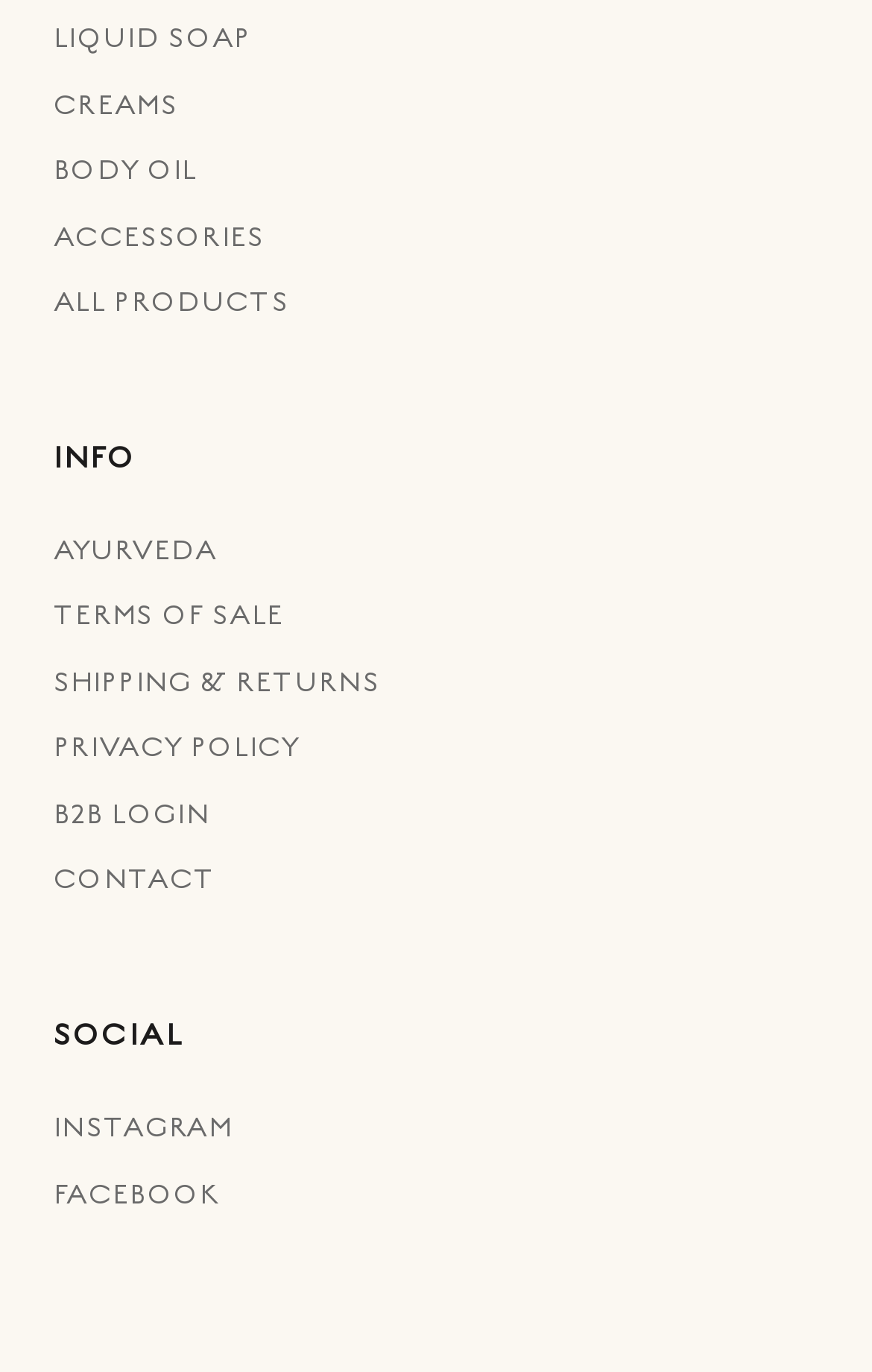Please determine the bounding box coordinates, formatted as (top-left x, top-left y, bottom-right x, bottom-right y), with all values as floating point numbers between 0 and 1. Identify the bounding box of the region described as: Instagram

[0.062, 0.807, 0.938, 0.839]